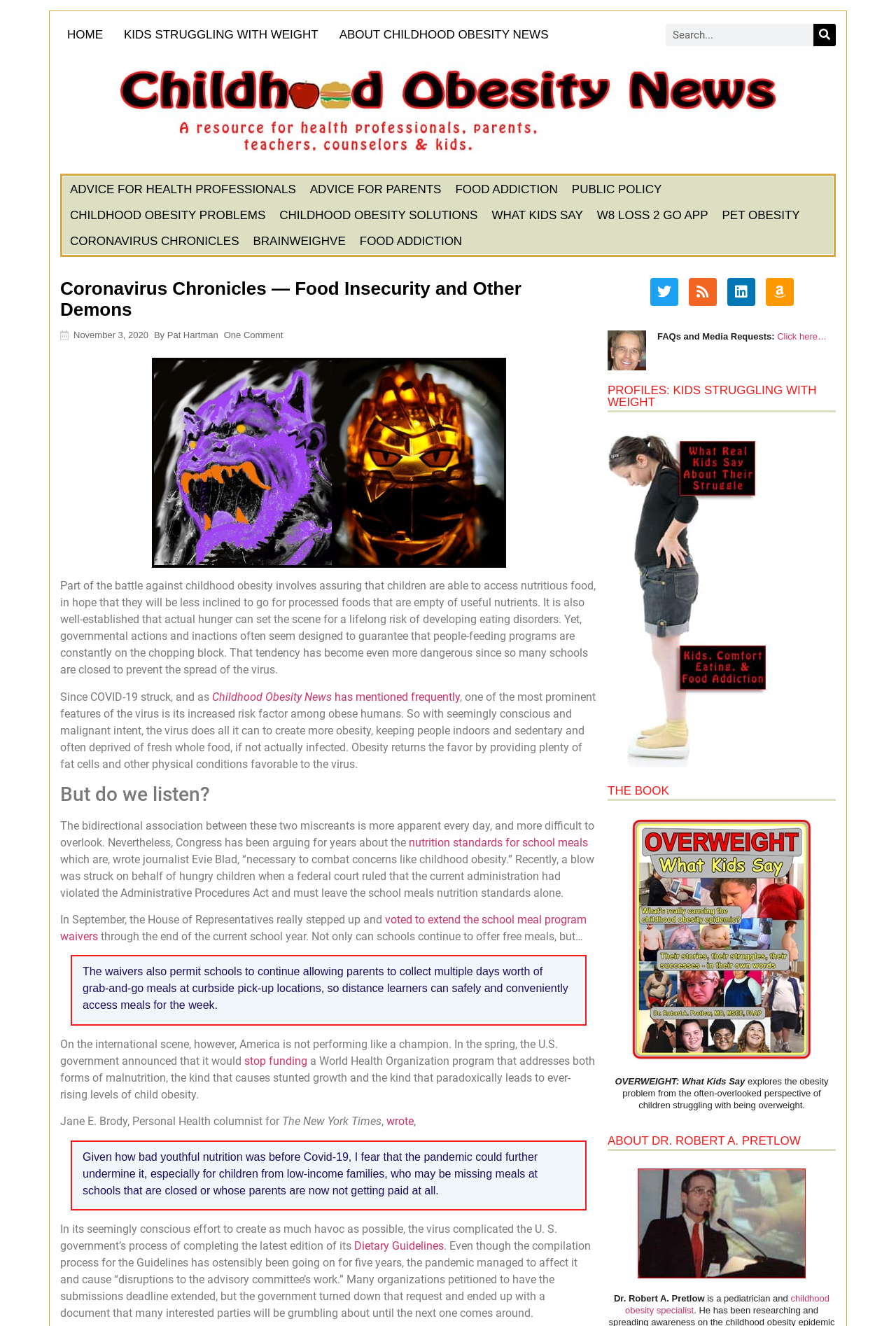Provide the bounding box coordinates of the section that needs to be clicked to accomplish the following instruction: "Learn more about Dr. Robert A. Pretlow."

[0.711, 0.883, 0.898, 0.966]